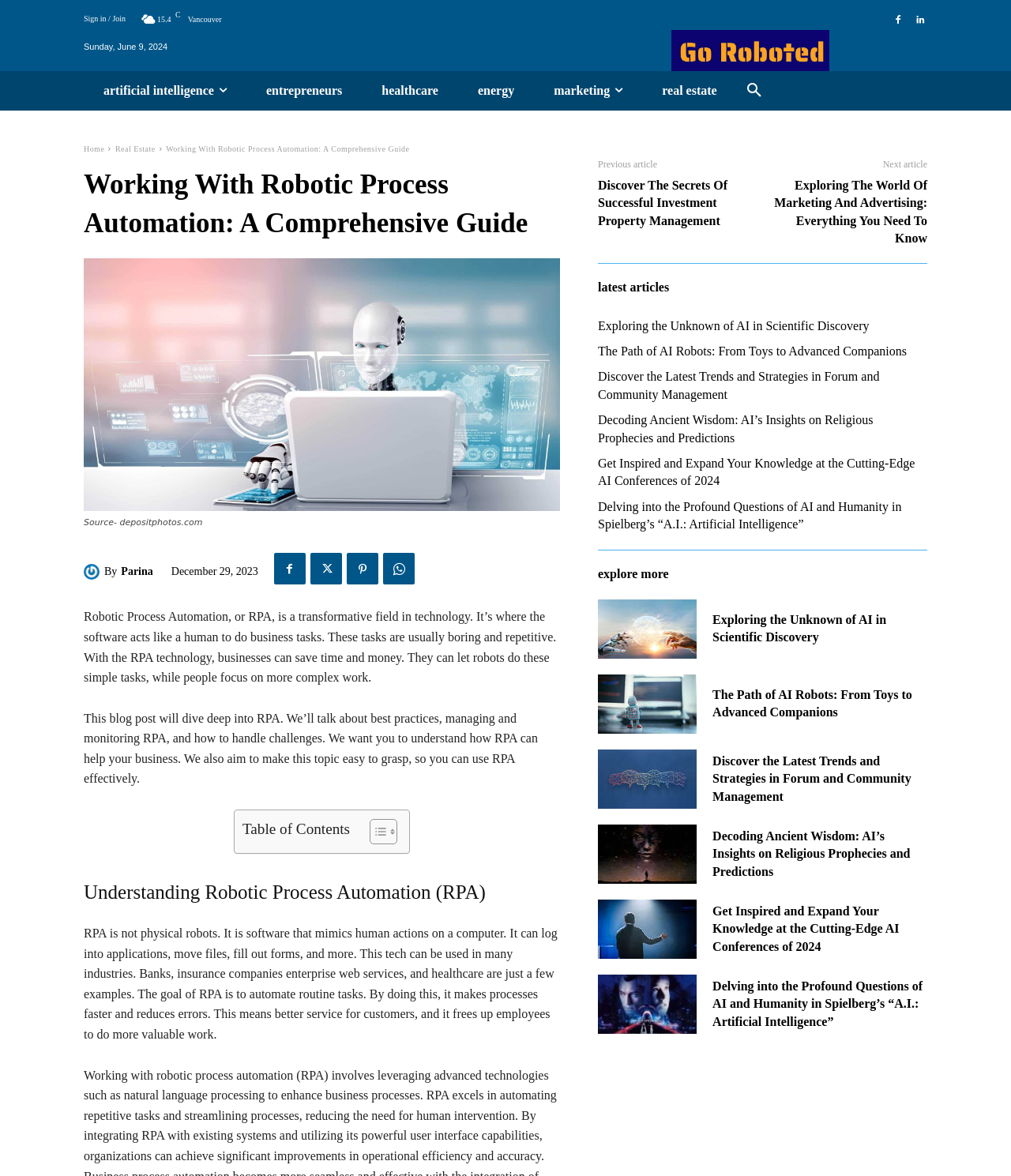Determine the bounding box coordinates of the clickable area required to perform the following instruction: "Read the article about RPA". The coordinates should be represented as four float numbers between 0 and 1: [left, top, right, bottom].

[0.164, 0.123, 0.405, 0.13]